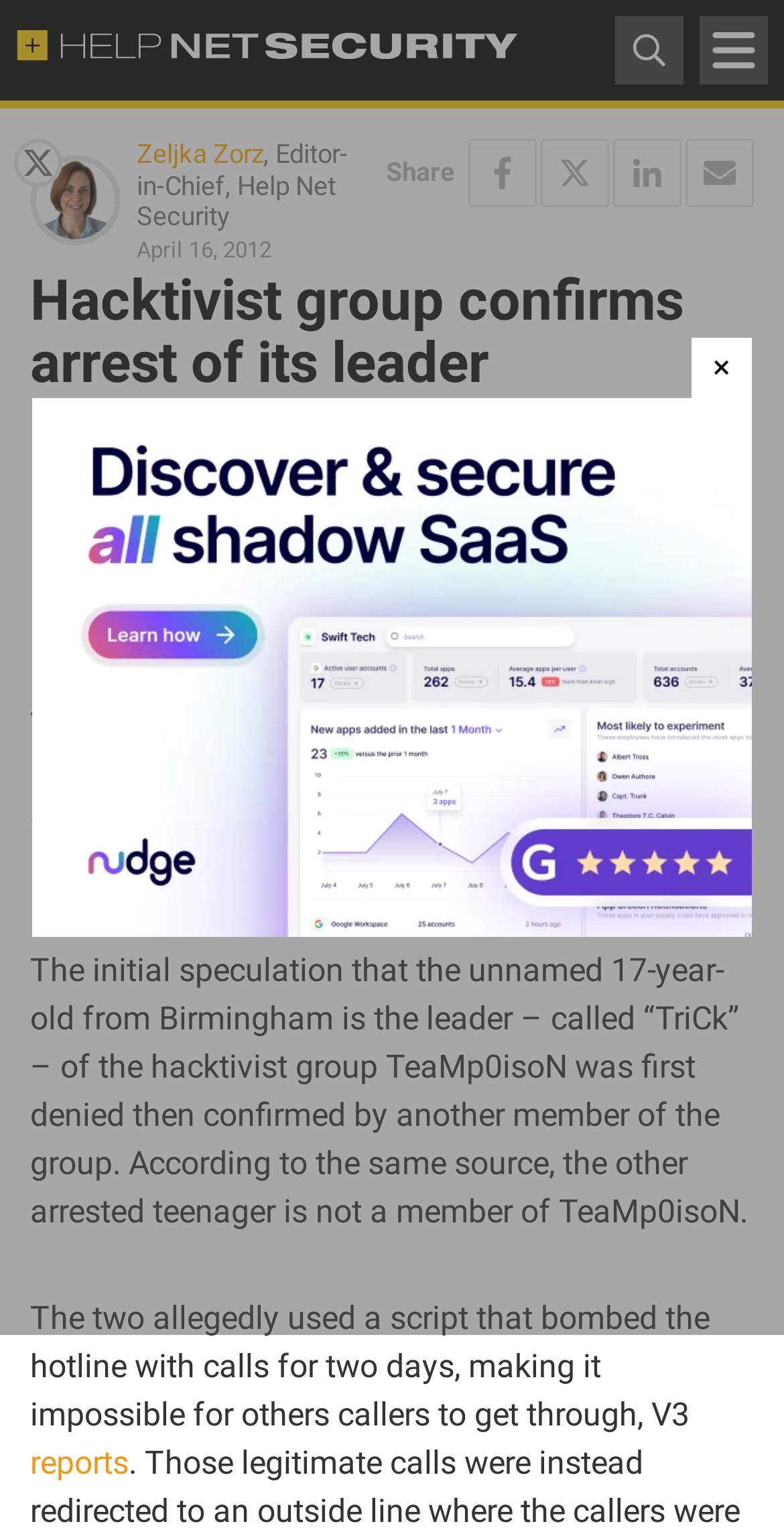Show the bounding box coordinates of the region that should be clicked to follow the instruction: "Follow me on Twitter."

[0.018, 0.091, 0.079, 0.123]